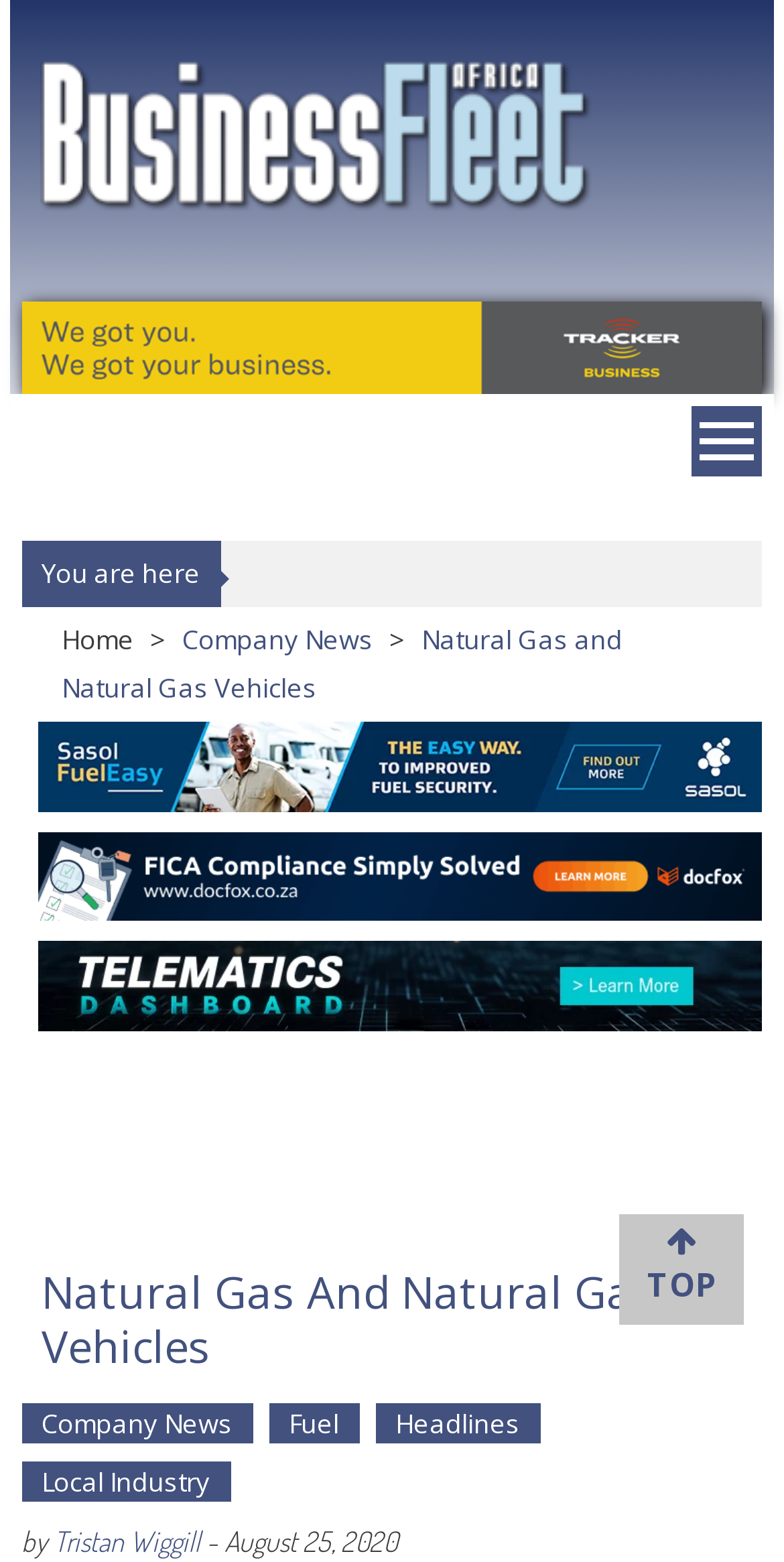Please determine the bounding box coordinates of the clickable area required to carry out the following instruction: "View the 'Trucks and heavy Equipment Logo'". The coordinates must be four float numbers between 0 and 1, represented as [left, top, right, bottom].

[0.051, 0.019, 0.769, 0.135]